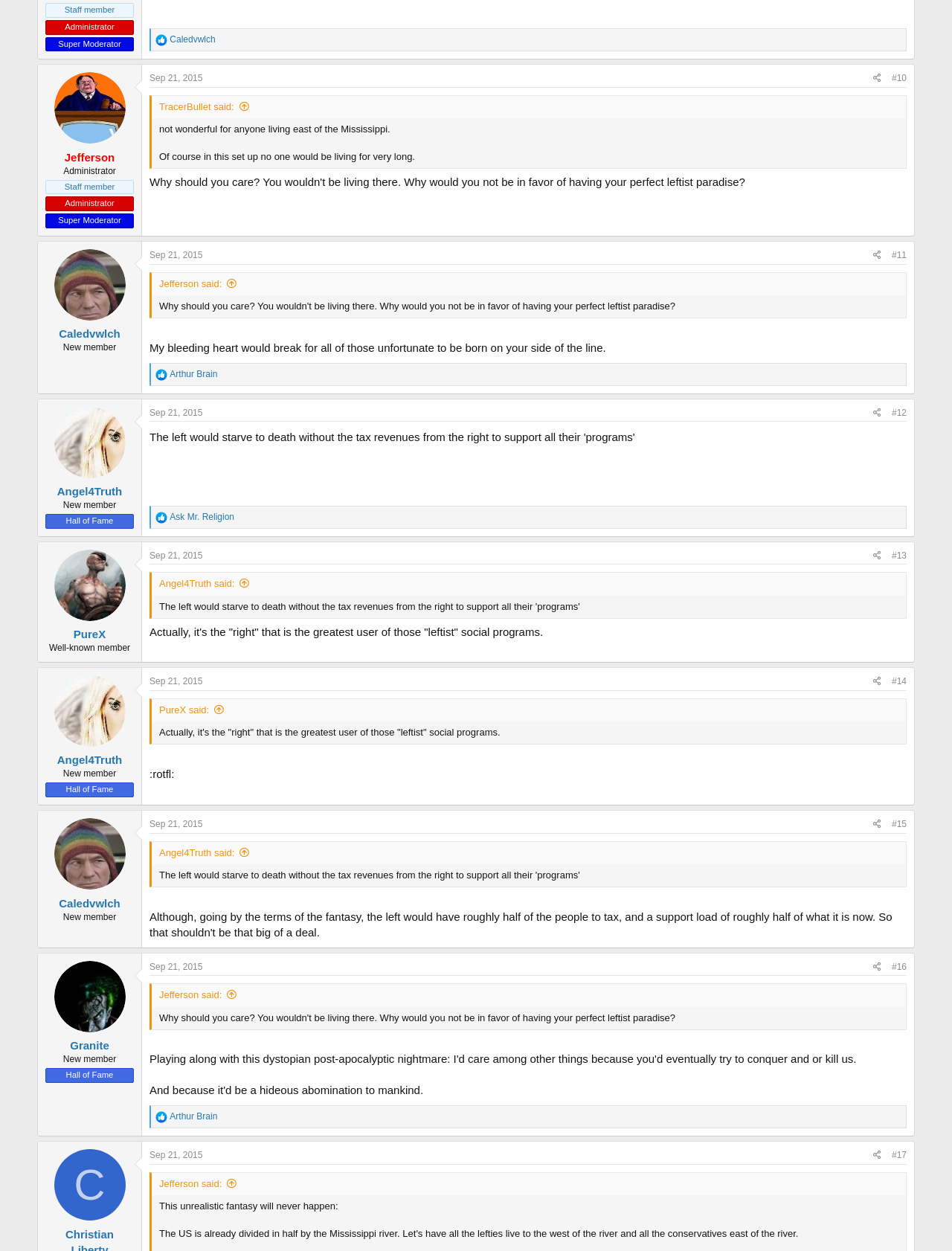Using the element description provided, determine the bounding box coordinates in the format (top-left x, top-left y, bottom-right x, bottom-right y). Ensure that all values are floating point numbers between 0 and 1. Element description: Sitemap

None